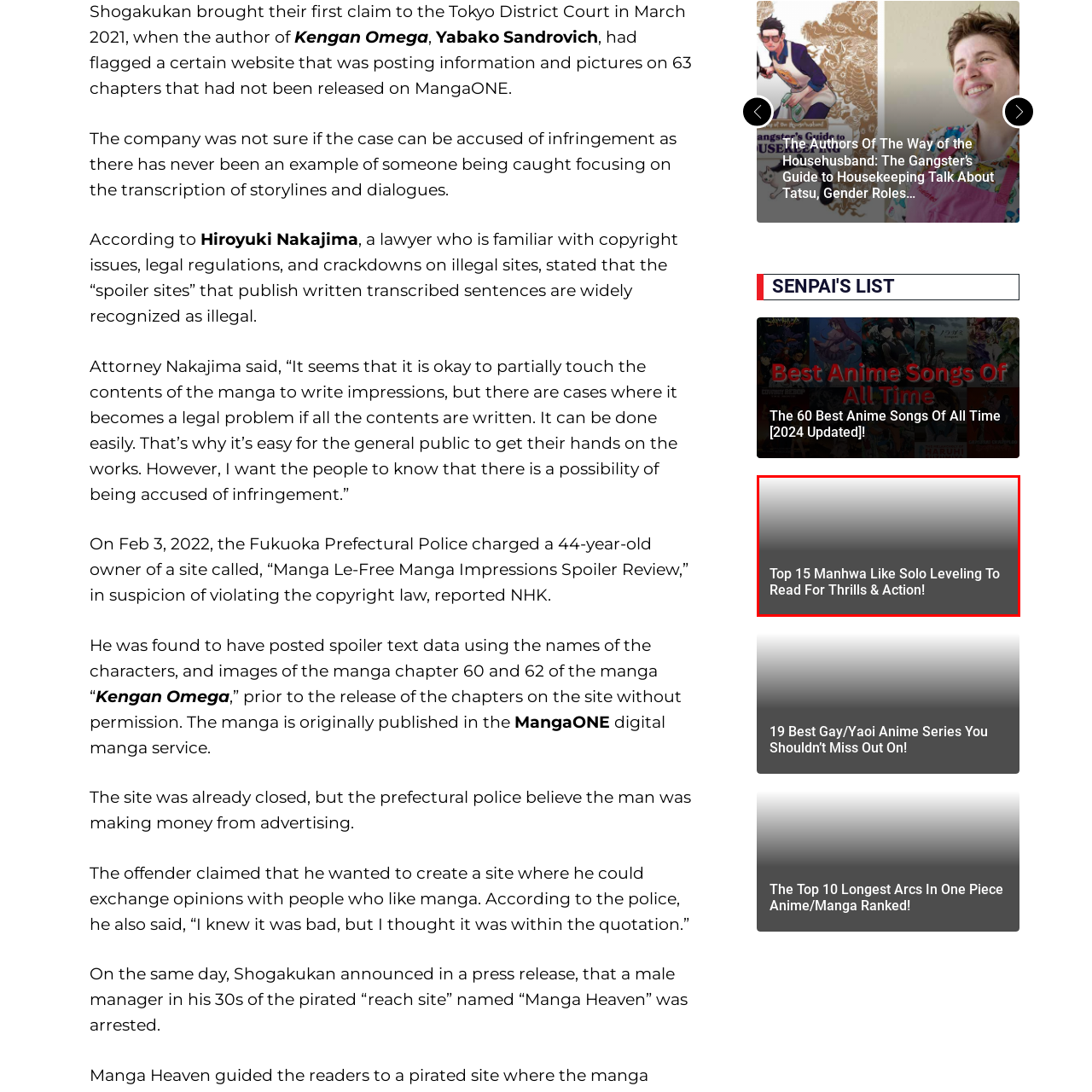What is the popular series mentioned?
Look at the section marked by the red bounding box and provide a single word or phrase as your answer.

Solo Leveling